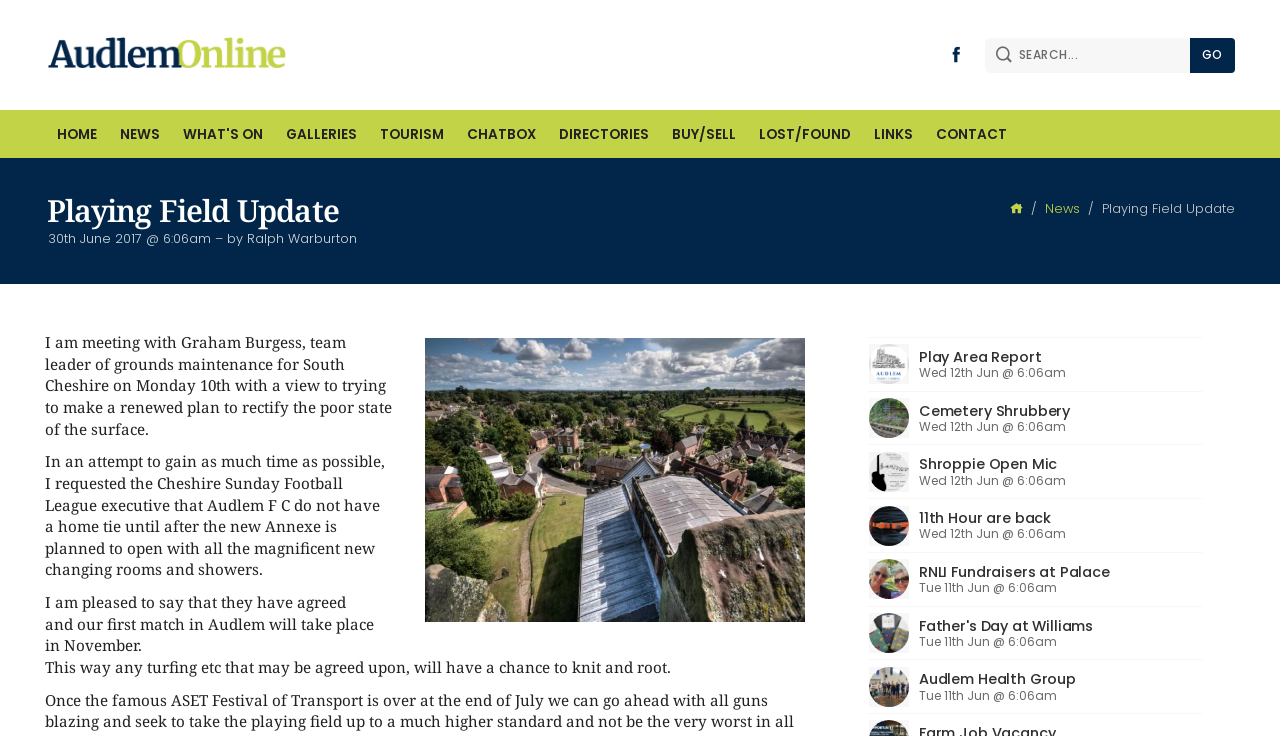Respond with a single word or phrase to the following question:
What is being planned to open with new changing rooms and showers?

The new Annexe